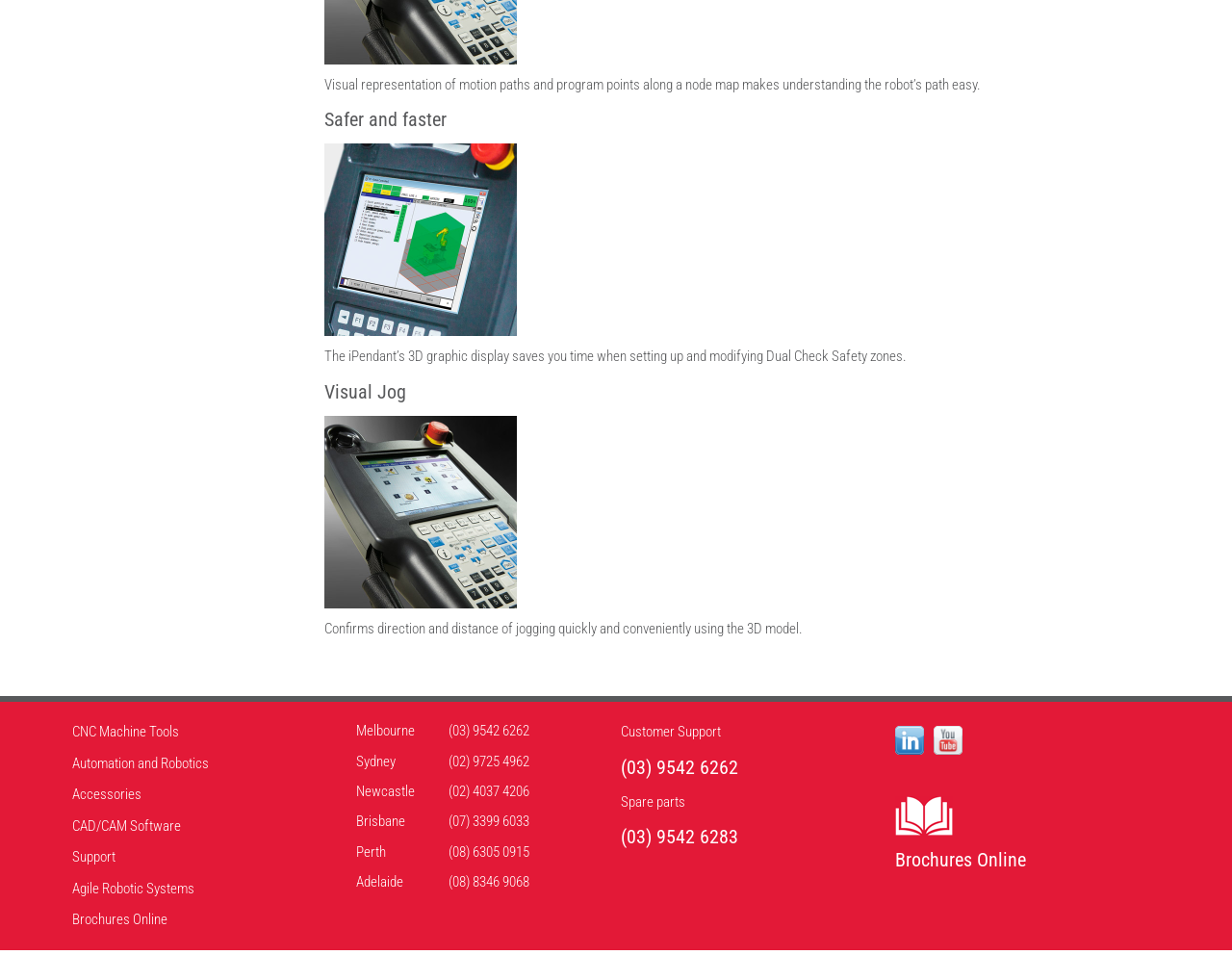Locate the bounding box coordinates of the clickable area to execute the instruction: "Click on 'CNC Machine Tools'". Provide the coordinates as four float numbers between 0 and 1, represented as [left, top, right, bottom].

[0.059, 0.734, 0.145, 0.752]